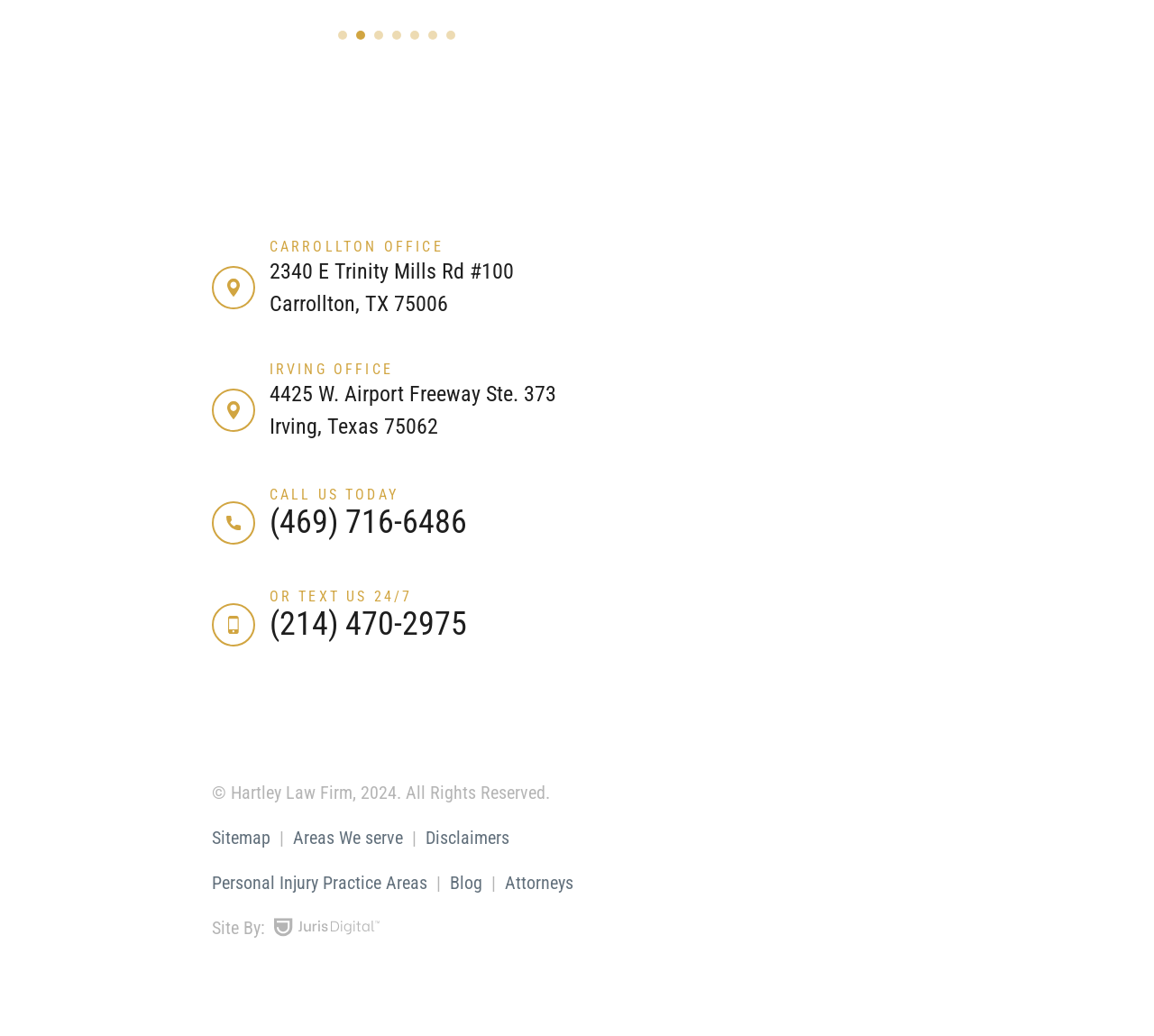What is the name of the law firm?
Refer to the image and provide a one-word or short phrase answer.

Hartley Law Firm